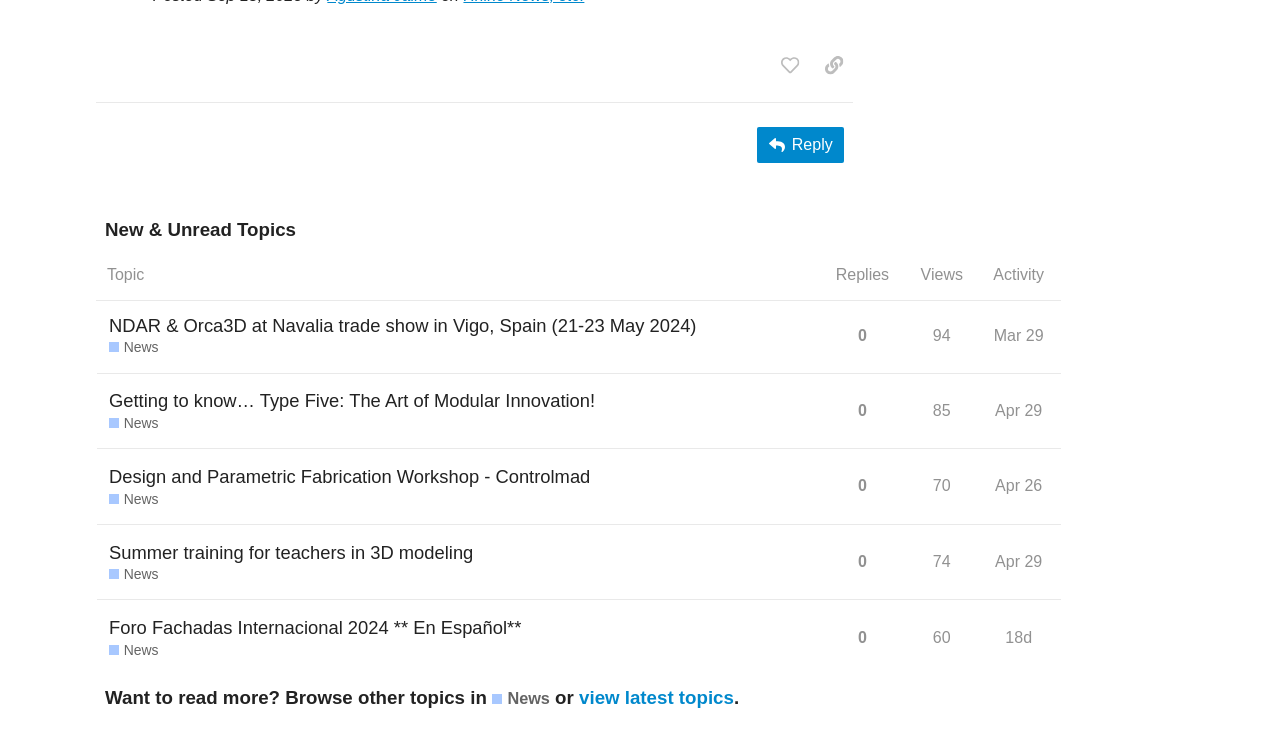Identify the bounding box coordinates for the UI element mentioned here: "0". Provide the coordinates as four float values between 0 and 1, i.e., [left, top, right, bottom].

[0.666, 0.836, 0.681, 0.899]